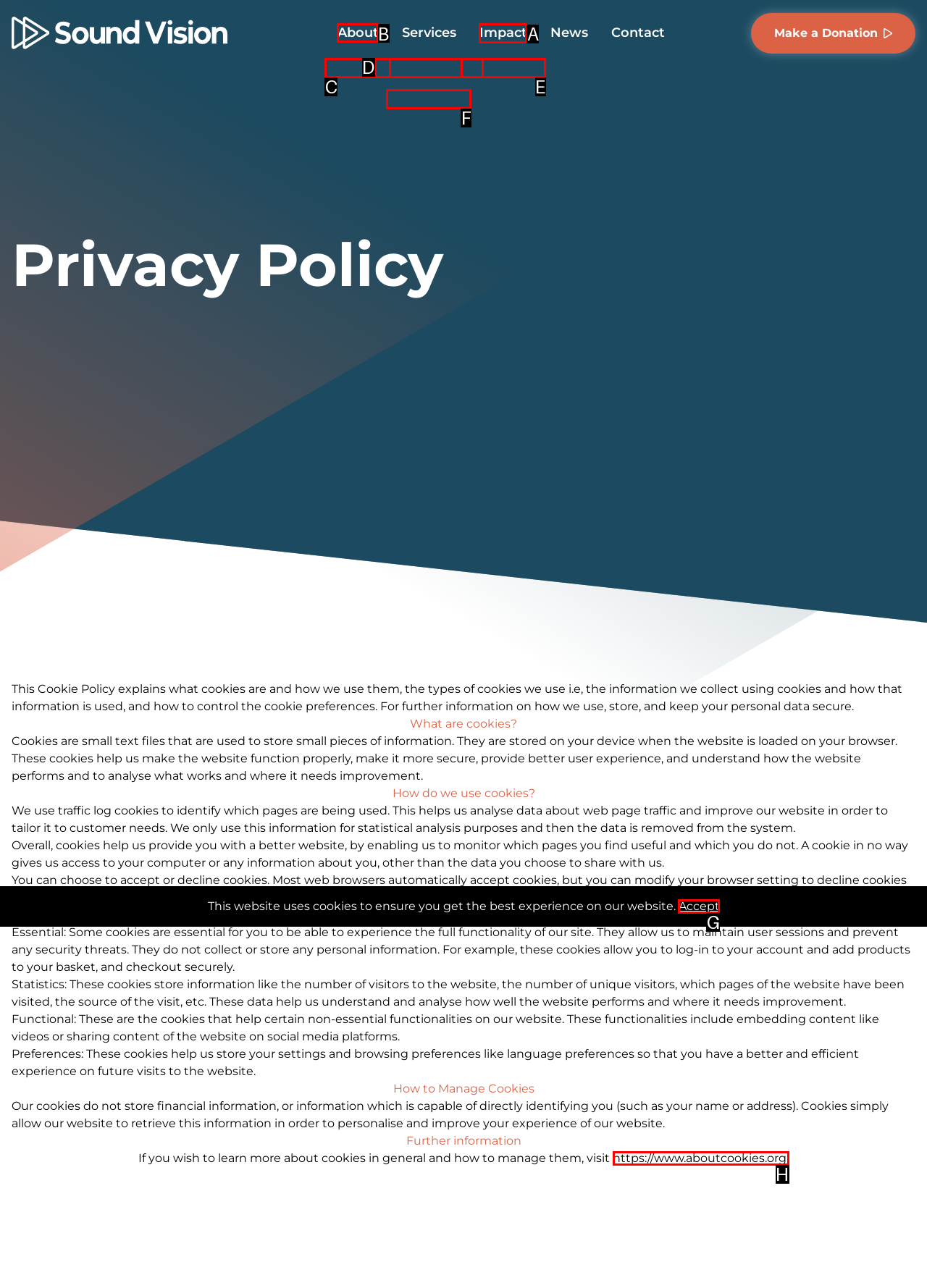Identify the HTML element I need to click to complete this task: Visit the about page Provide the option's letter from the available choices.

B